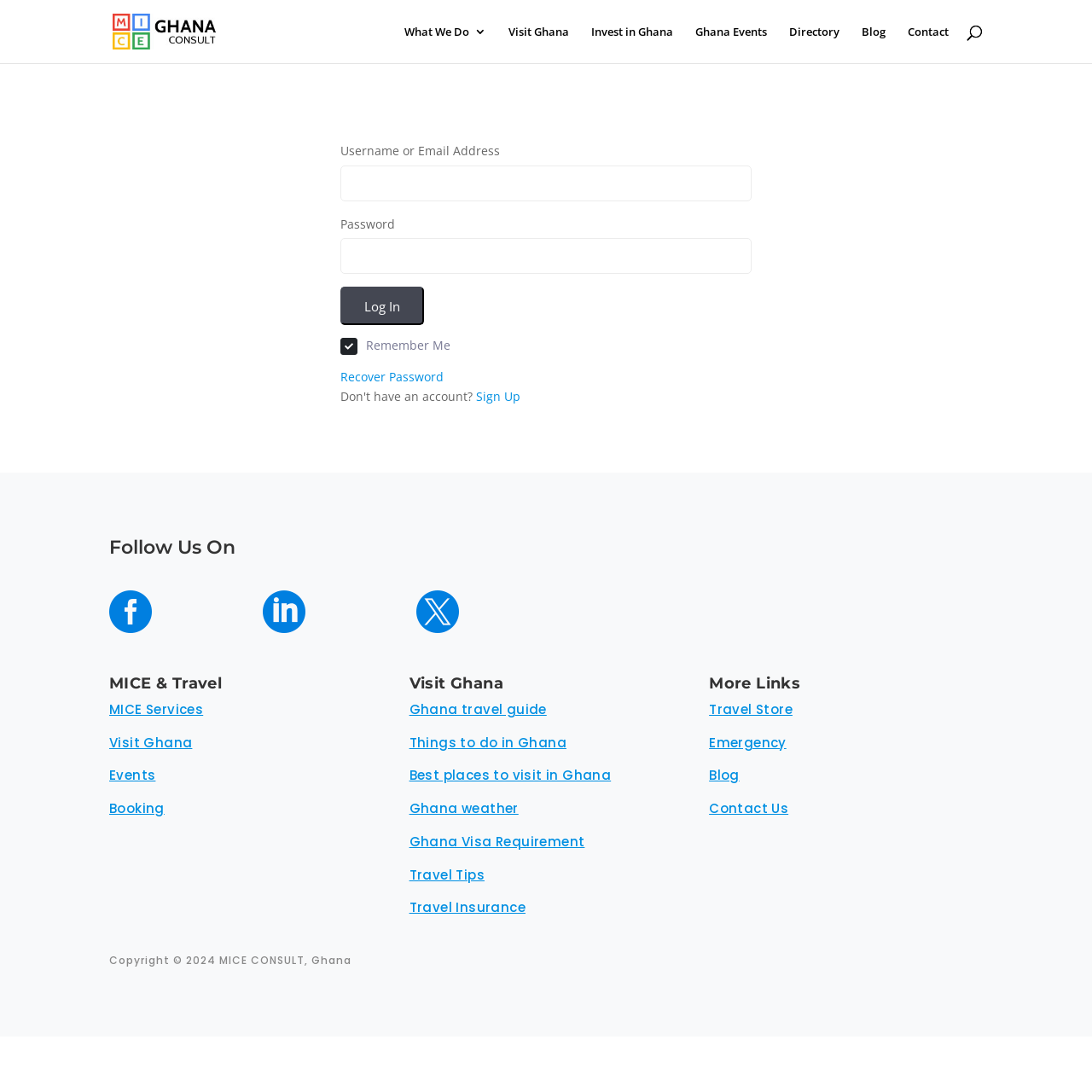What is the purpose of this webpage?
Please provide a single word or phrase based on the screenshot.

Login